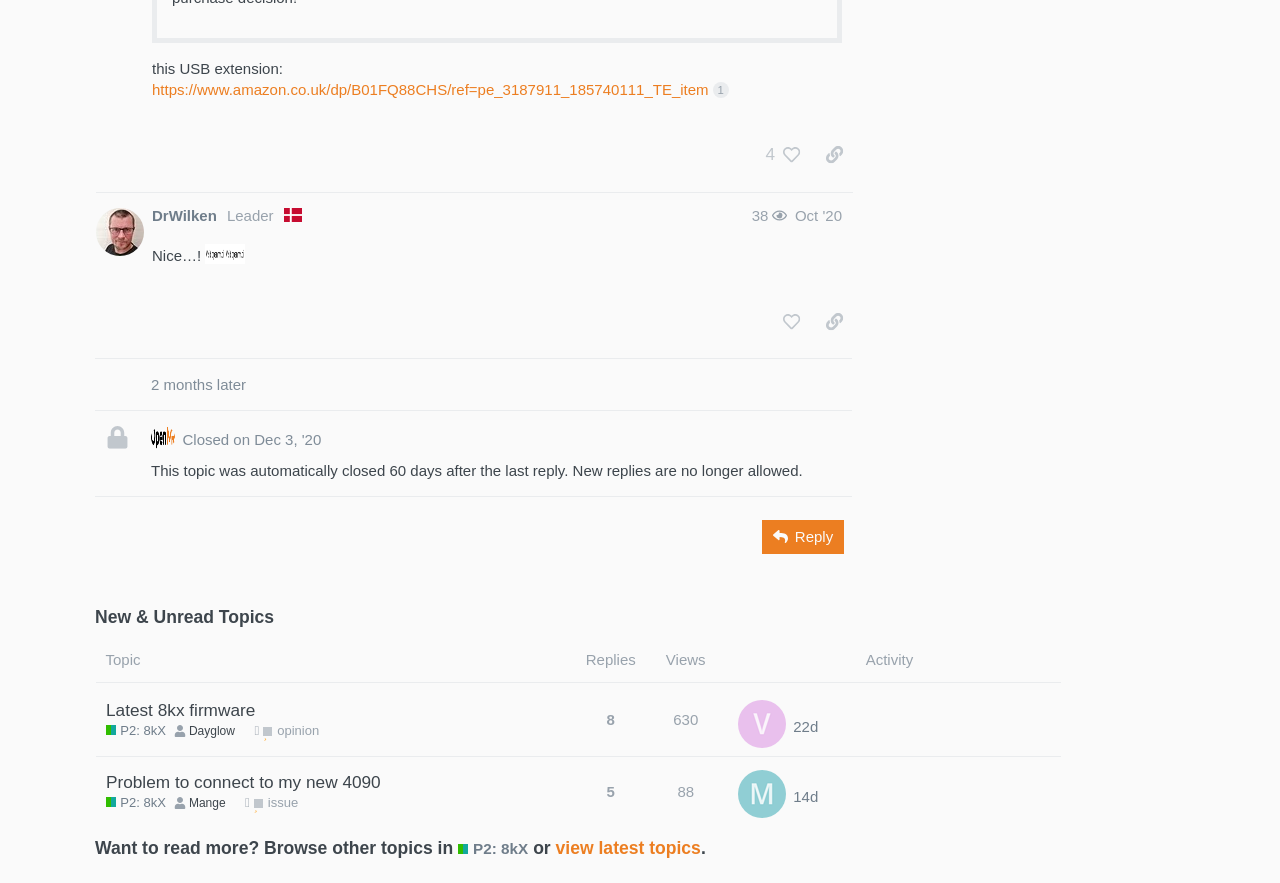Identify the bounding box coordinates for the element you need to click to achieve the following task: "Click on the 'Contact' link". The coordinates must be four float values ranging from 0 to 1, formatted as [left, top, right, bottom].

None